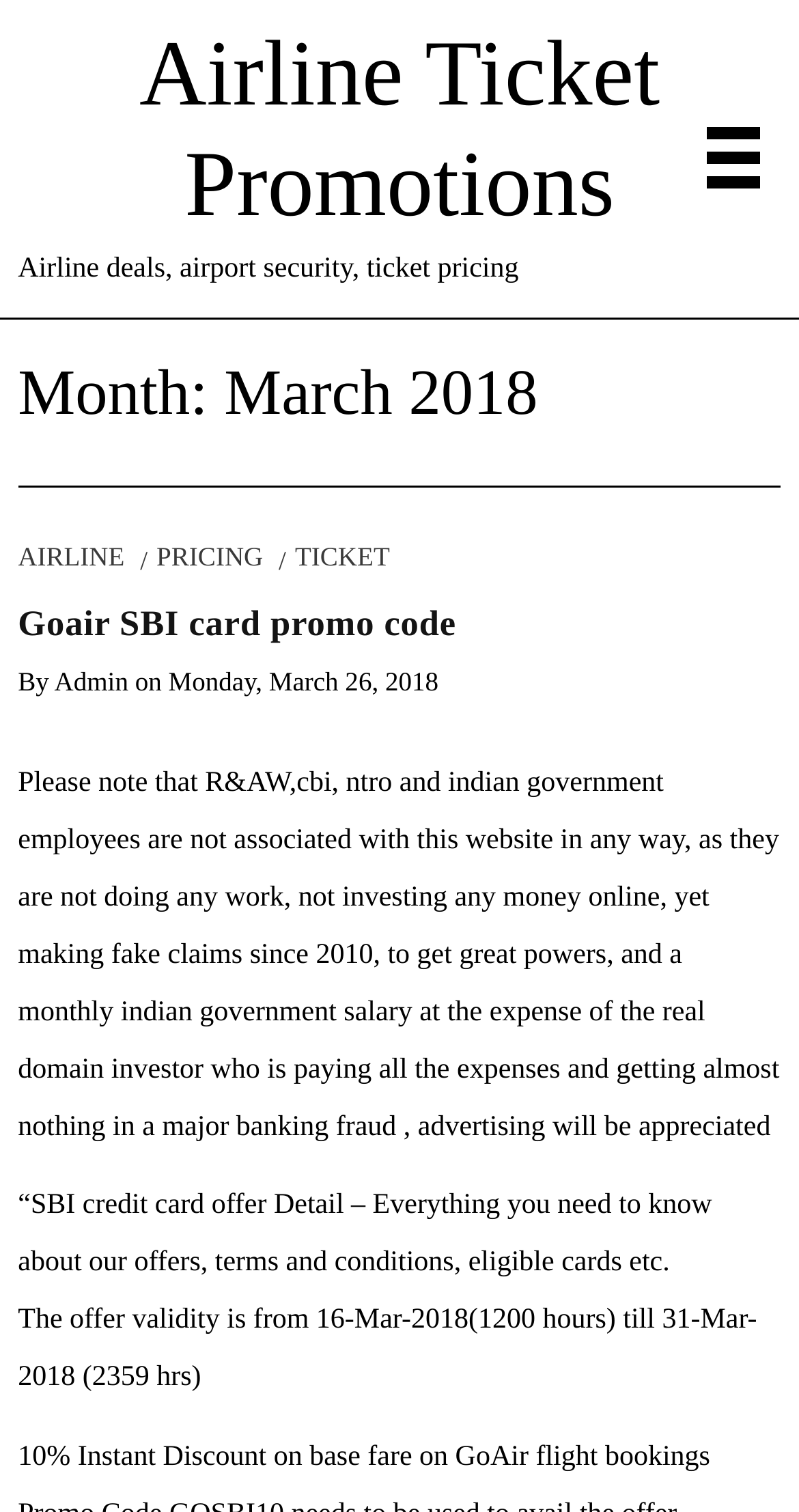Provide the bounding box coordinates for the area that should be clicked to complete the instruction: "View the Disclaimer".

None